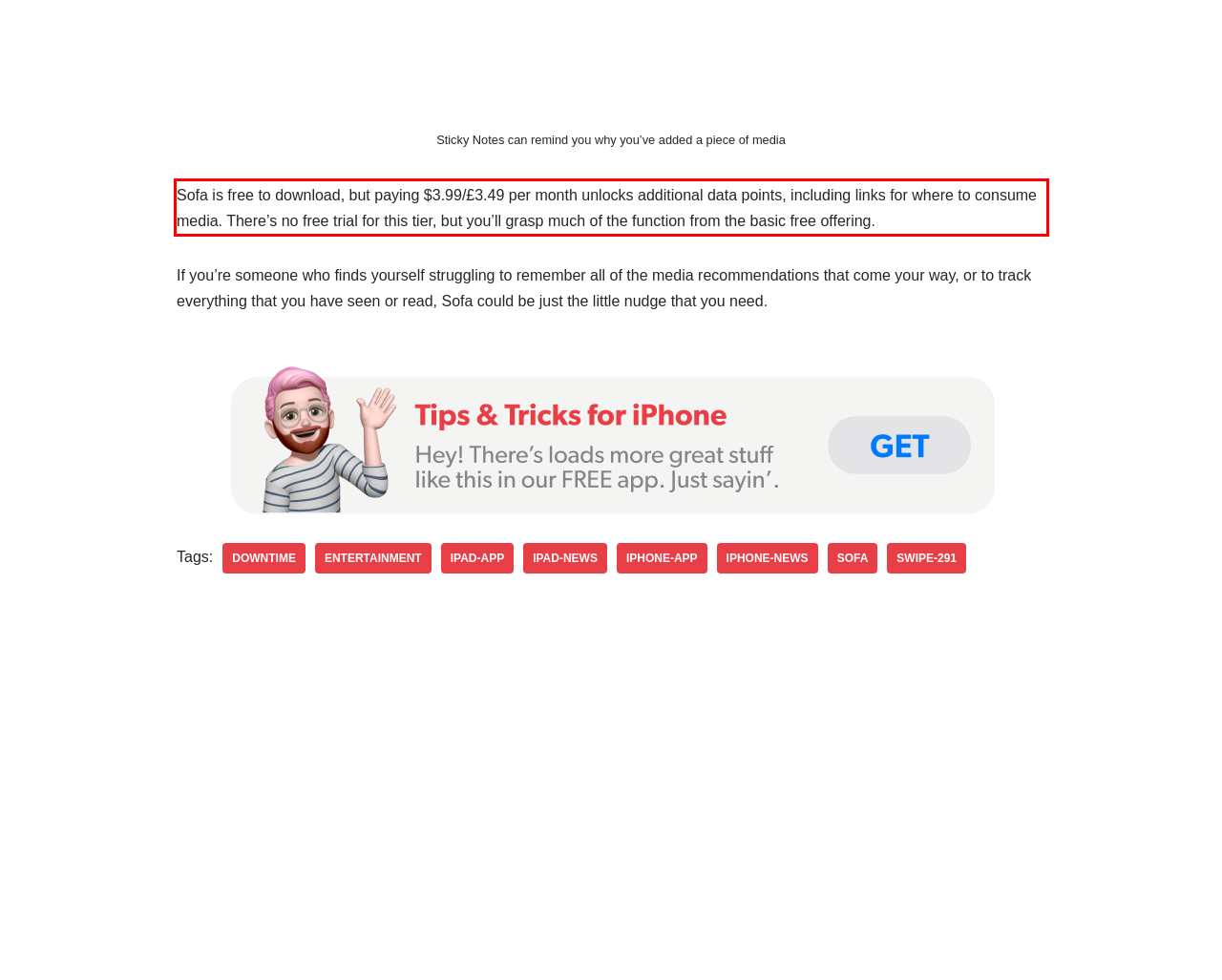Given a screenshot of a webpage with a red bounding box, please identify and retrieve the text inside the red rectangle.

Sofa is free to download, but paying $3.99/£3.49 per month unlocks additional data points, including links for where to consume media. There’s no free trial for this tier, but you’ll grasp much of the function from the basic free offering.